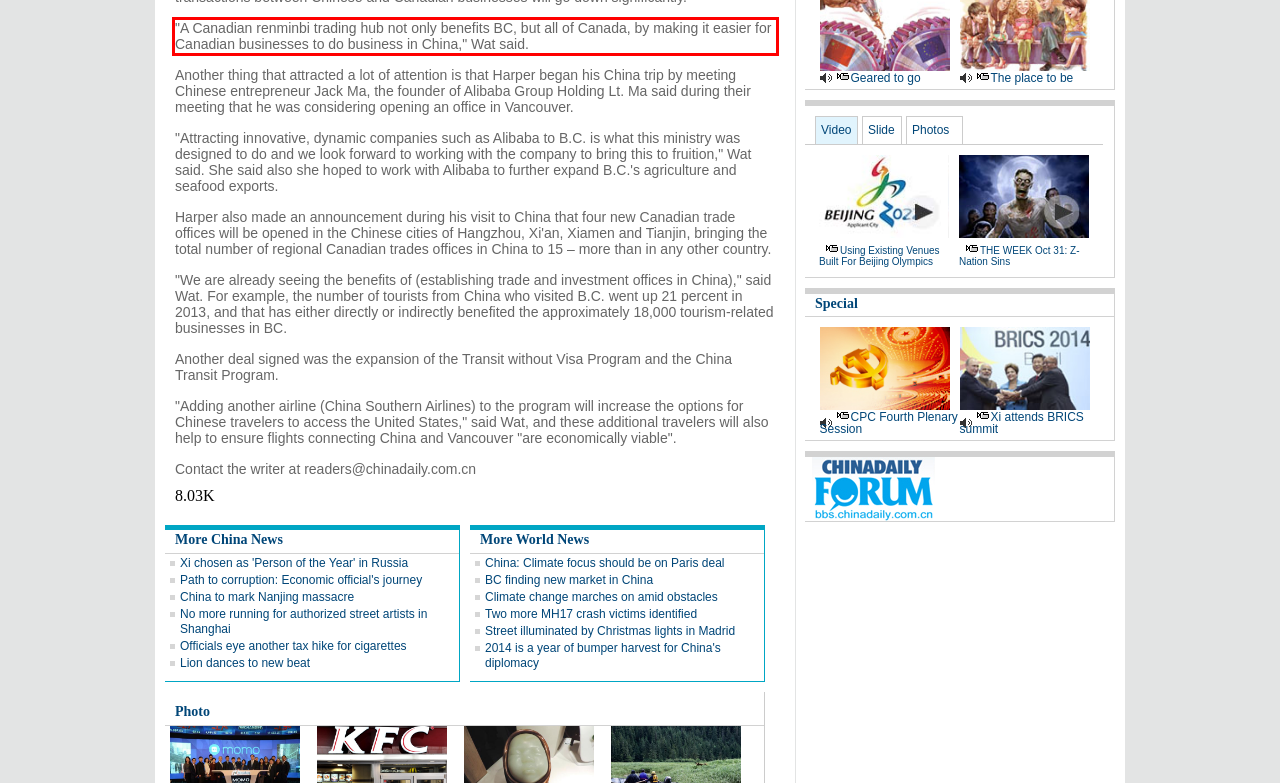Observe the screenshot of the webpage, locate the red bounding box, and extract the text content within it.

"A Canadian renminbi trading hub not only benefits BC, but all of Canada, by making it easier for Canadian businesses to do business in China," Wat said.